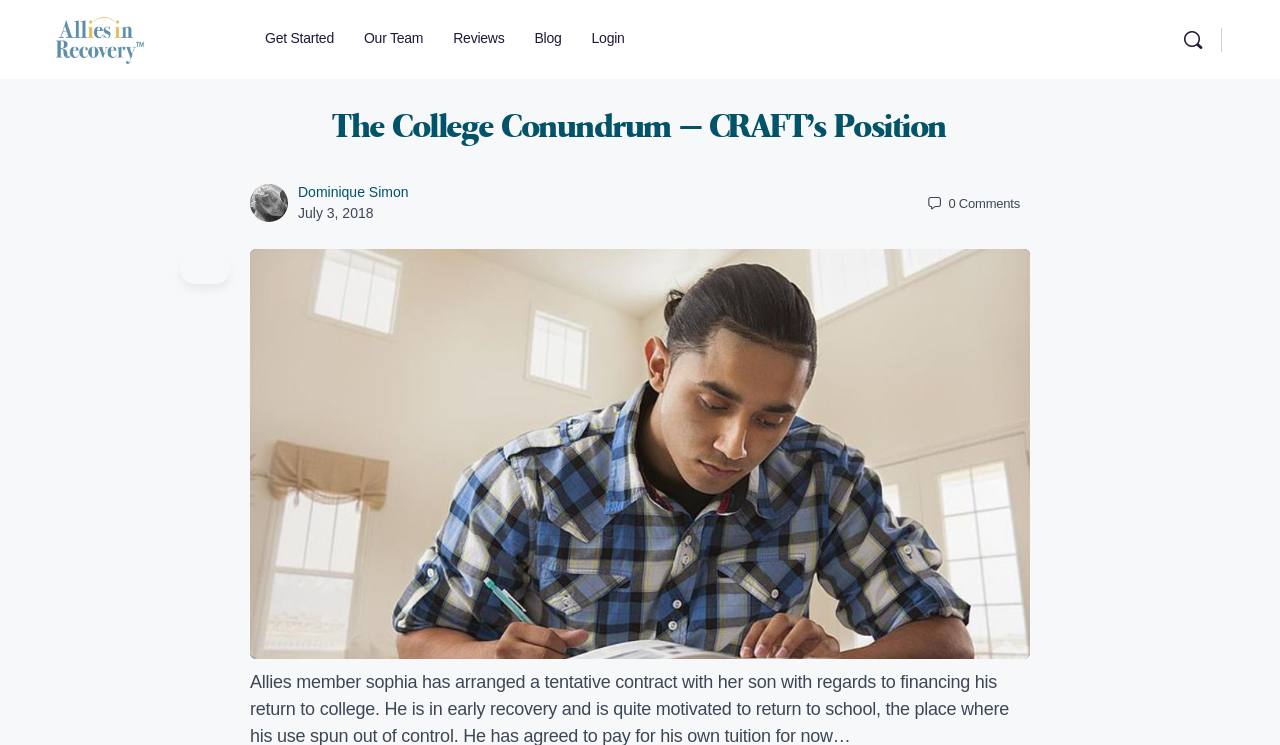Construct a thorough caption encompassing all aspects of the webpage.

The webpage appears to be a blog post or article page, with a focus on a specific topic related to college and addiction. The title of the page, "The College Conundrum — CRAFT's Position", is prominently displayed at the top of the page. 

Below the title, there is a horizontal navigation menu with six links: "Get Started", "Our Team", "Reviews", "Blog", and "Login", which are evenly spaced and aligned to the top of the page. 

On the top right corner, there is a search icon with a link to initiate a search. 

The main content of the page is divided into two sections. On the left side, there is a large image of a Hispanic college student studying, which takes up most of the vertical space. 

On the right side, there is a section with a heading that matches the page title. Below the heading, there are three links: an empty link, a link to the author "Dominique Simon", and a link to the publication date "July 3, 2018". 

At the bottom of this section, there is a link indicating that there are "0 Comments" on the post.